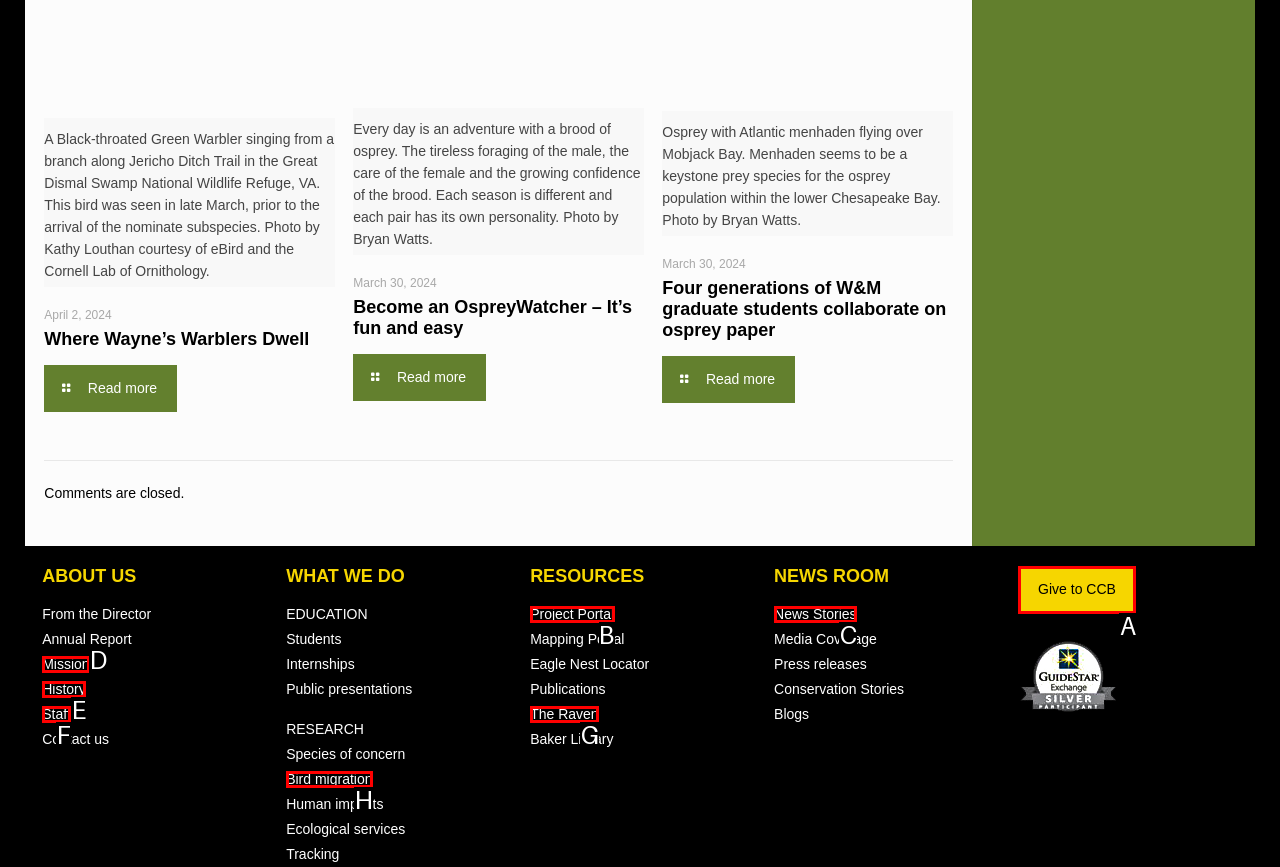Choose the option that best matches the description: Give to CCB
Indicate the letter of the matching option directly.

A